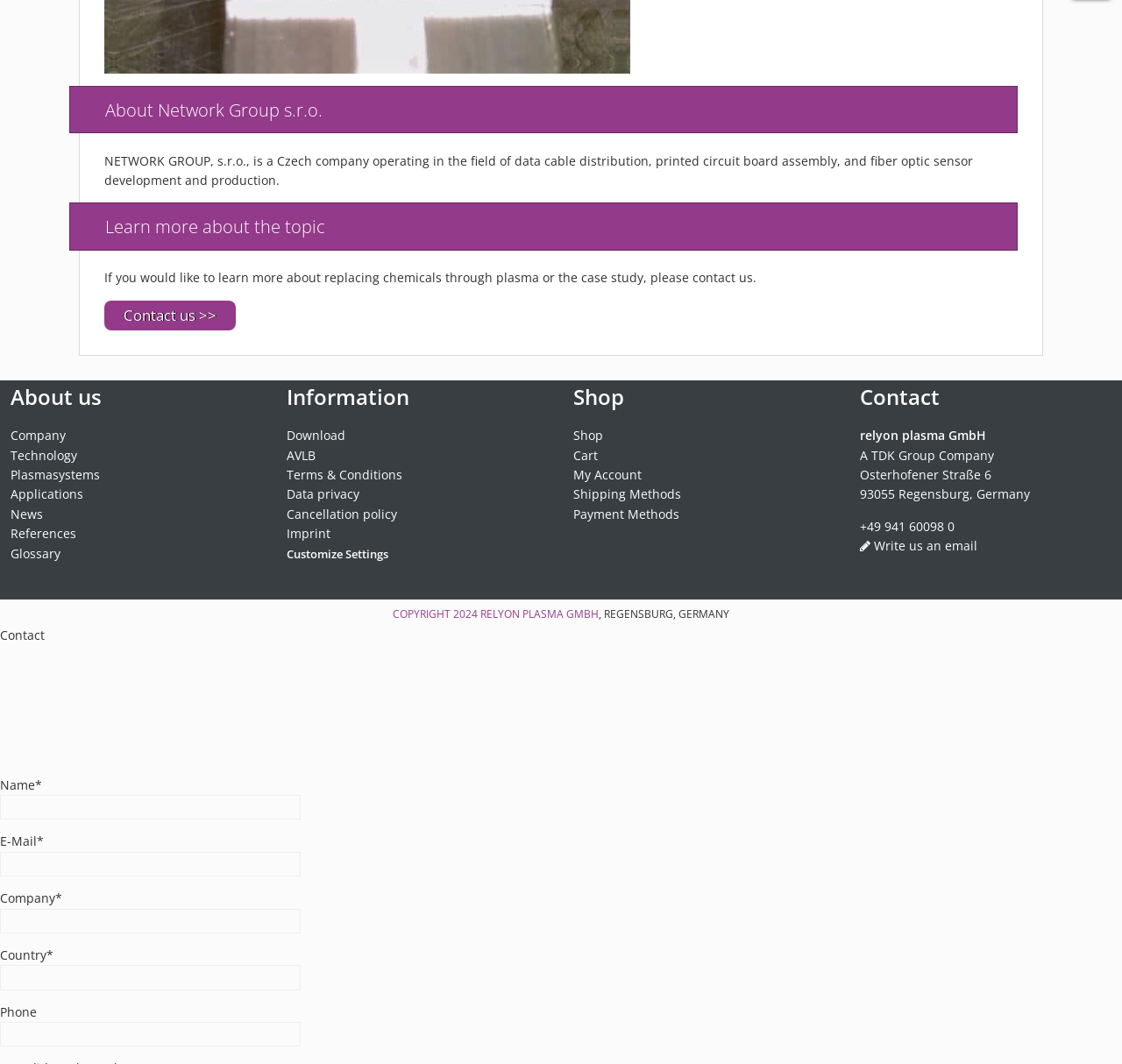Identify the bounding box coordinates of the section that should be clicked to achieve the task described: "Click on 'Contact us >>'".

[0.093, 0.282, 0.21, 0.31]